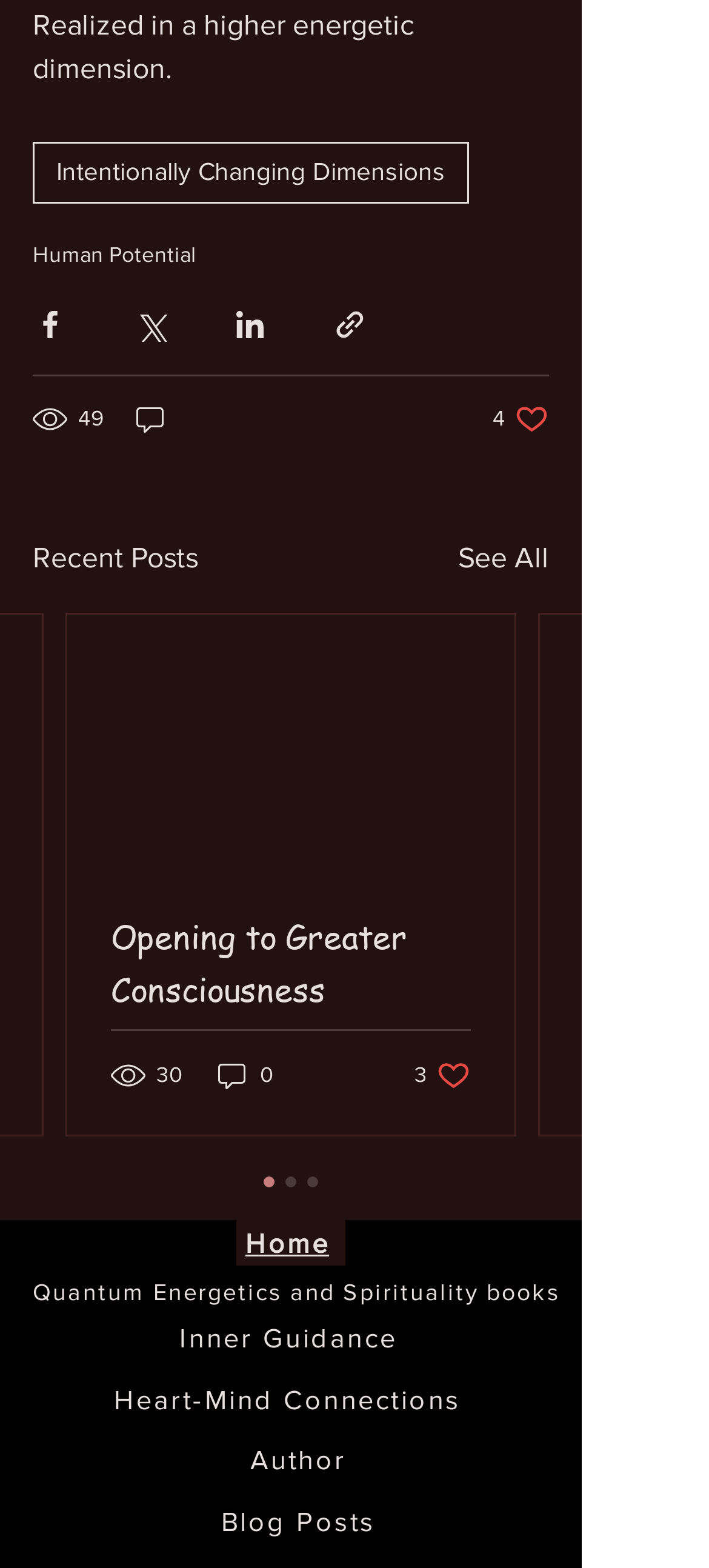How many links are there in the navigation section?
Provide a comprehensive and detailed answer to the question.

I examined the navigation section and found two links, 'Intentionally Changing Dimensions' and 'Human Potential', which are the only links in that section.